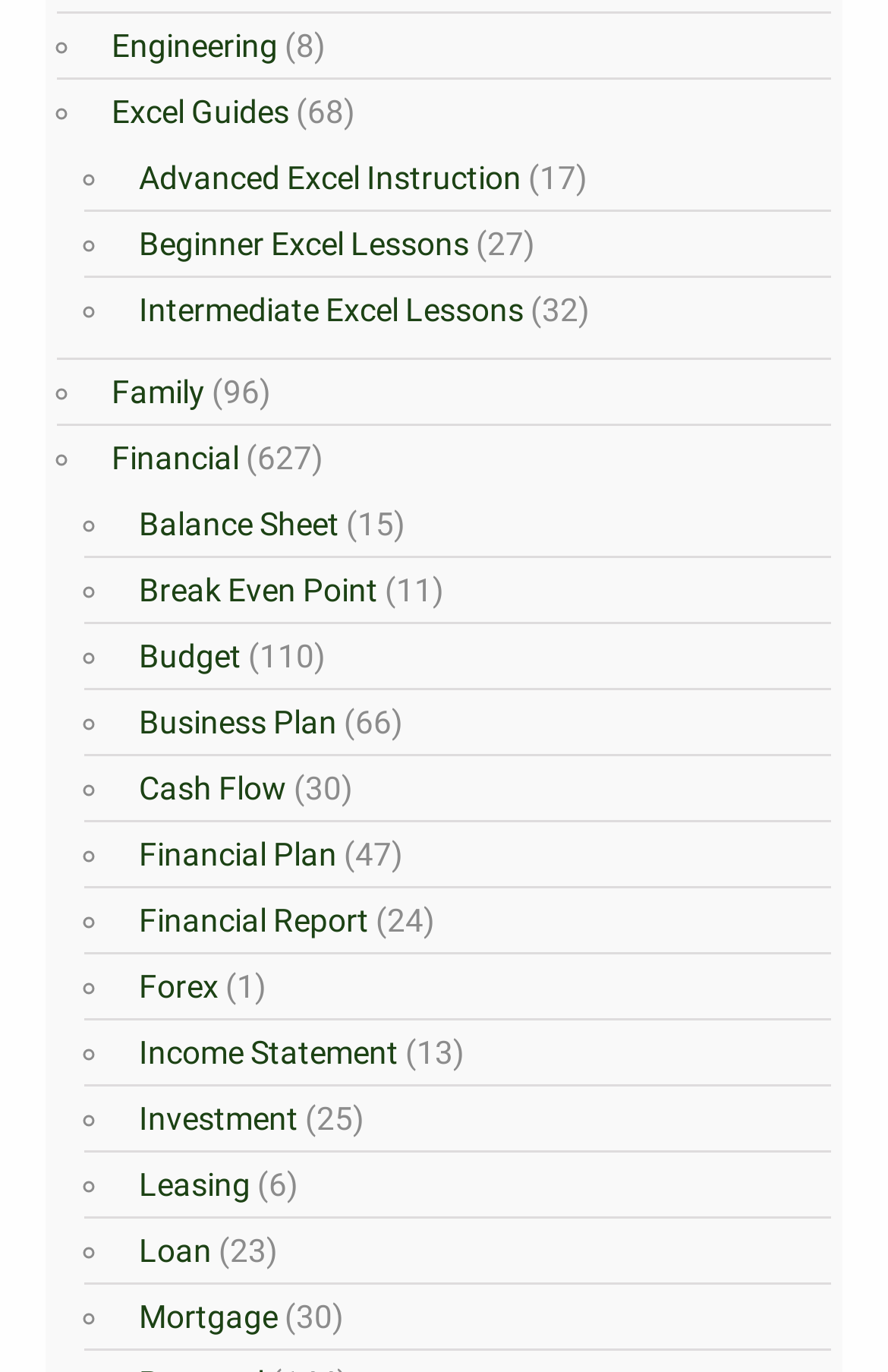Please specify the bounding box coordinates of the element that should be clicked to execute the given instruction: 'View Beginner Excel Lessons'. Ensure the coordinates are four float numbers between 0 and 1, expressed as [left, top, right, bottom].

[0.144, 0.164, 0.528, 0.191]